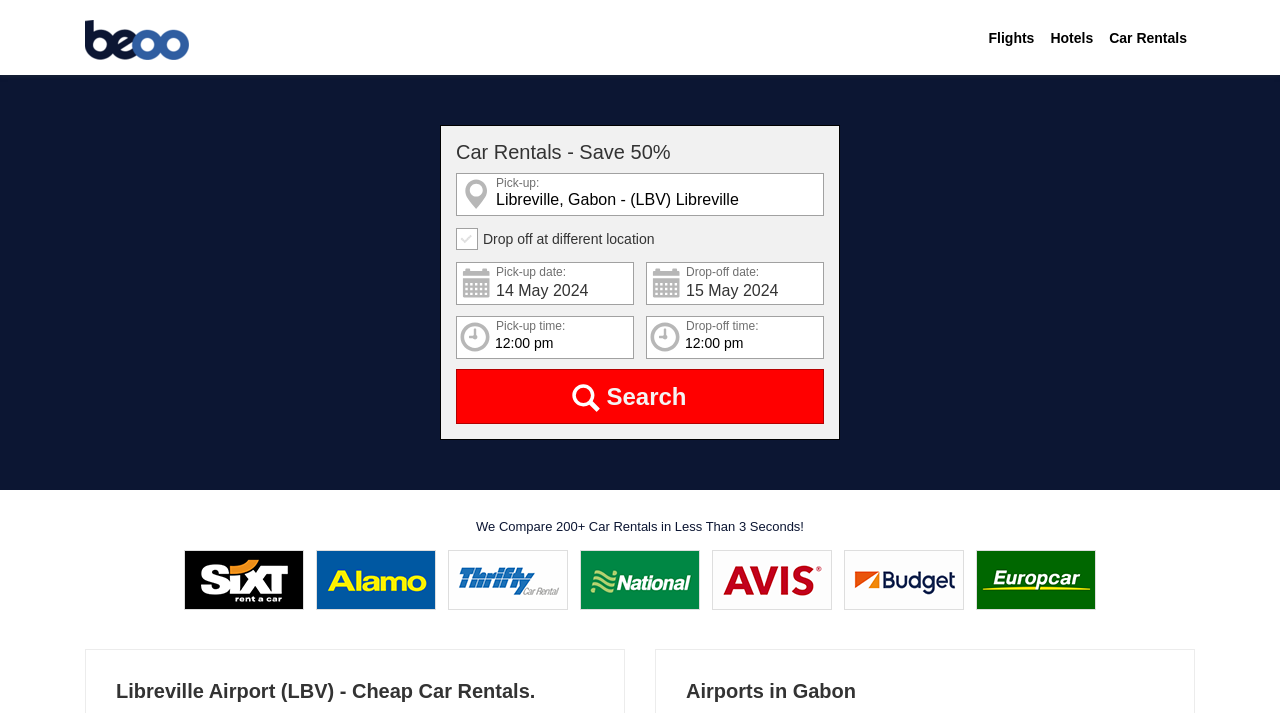What is the purpose of the 'Search' button?
Kindly offer a detailed explanation using the data available in the image.

The 'Search' button is located at the bottom of the 'Pick-up' and 'Drop-off' sections. Its purpose is to search for car rentals based on the user's input, such as pick-up and drop-off locations, dates, and times.